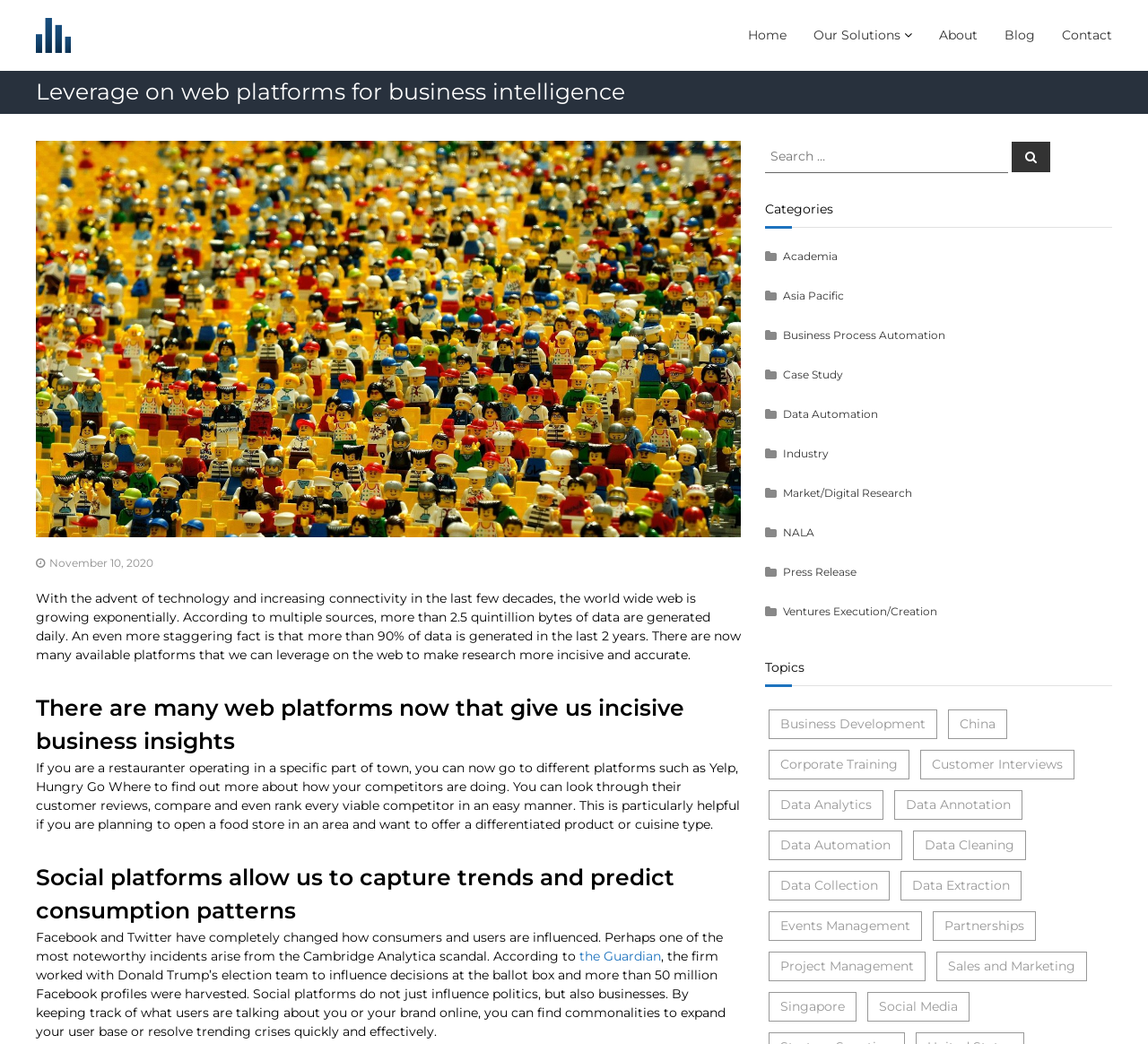Extract the bounding box coordinates of the UI element described: "Customer Interviews". Provide the coordinates in the format [left, top, right, bottom] with values ranging from 0 to 1.

[0.802, 0.718, 0.936, 0.746]